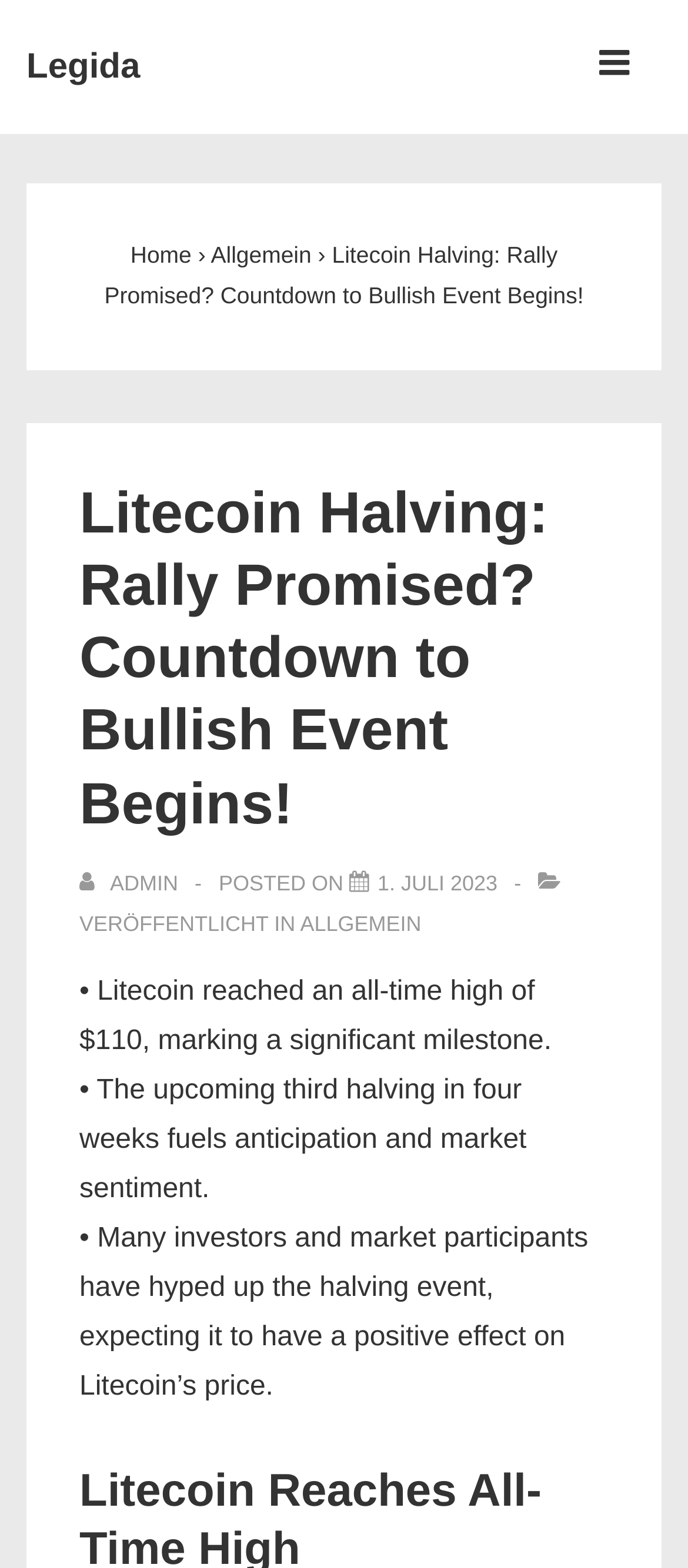Please locate and generate the primary heading on this webpage.

Litecoin Halving: Rally Promised? Countdown to Bullish Event Begins!